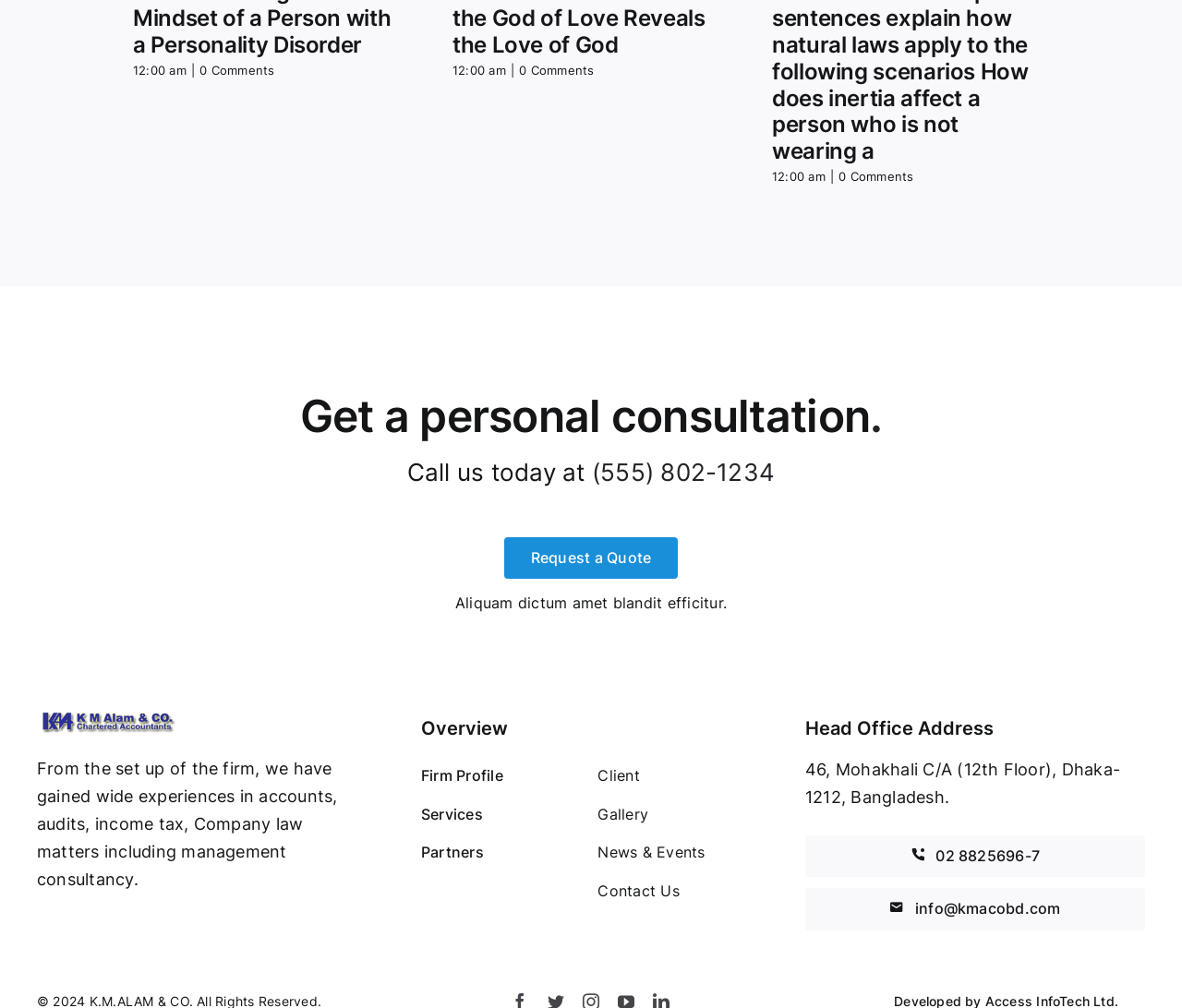Locate the bounding box coordinates of the UI element described by: "Gallery". Provide the coordinates as four float numbers between 0 and 1, formatted as [left, top, right, bottom].

[0.506, 0.796, 0.635, 0.823]